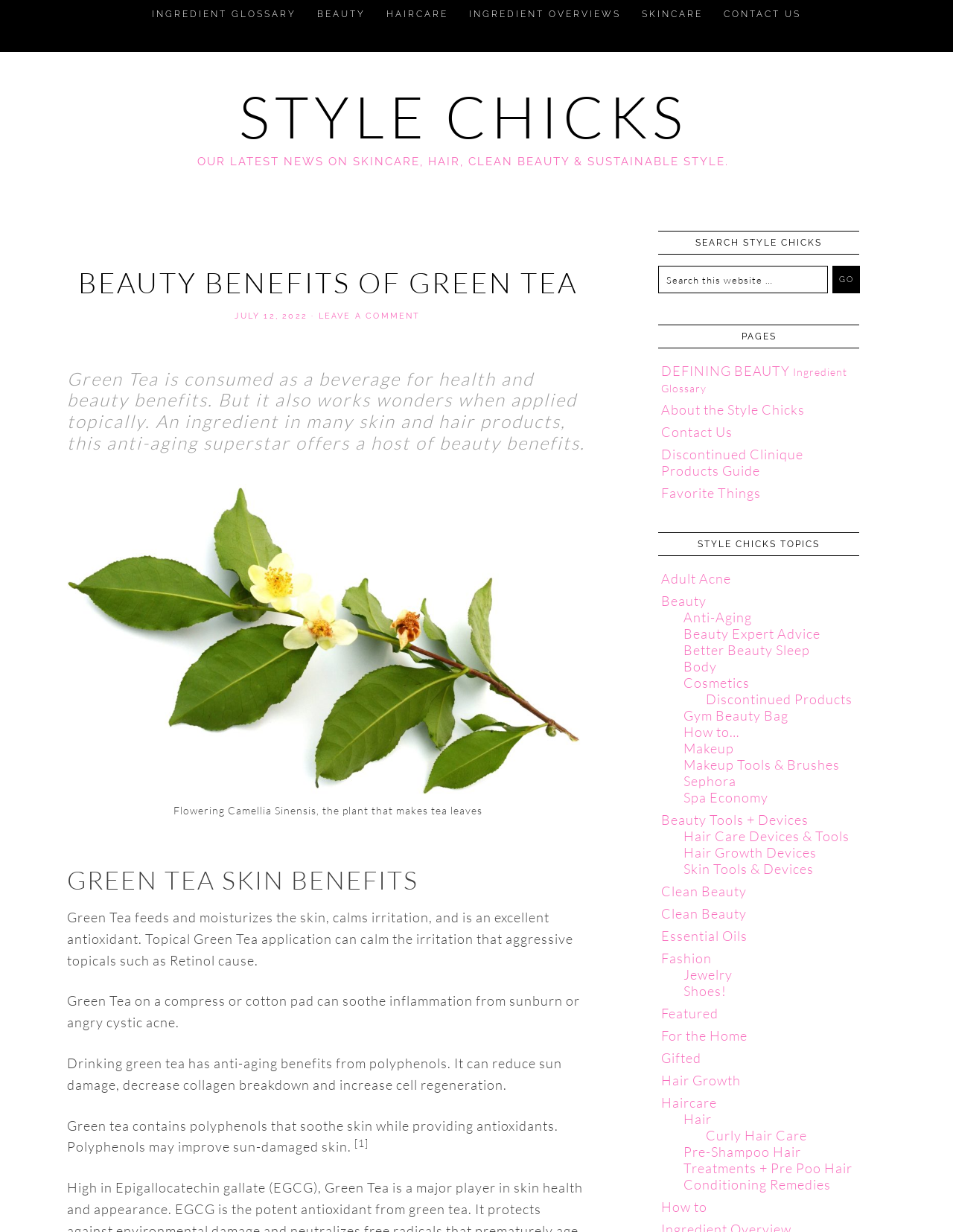What is the category of the link 'HAIRCARE'?
Kindly give a detailed and elaborate answer to the question.

The link 'HAIRCARE' is categorized under the 'Beauty' section of the webpage, which suggests that it is related to hair care and beauty products.